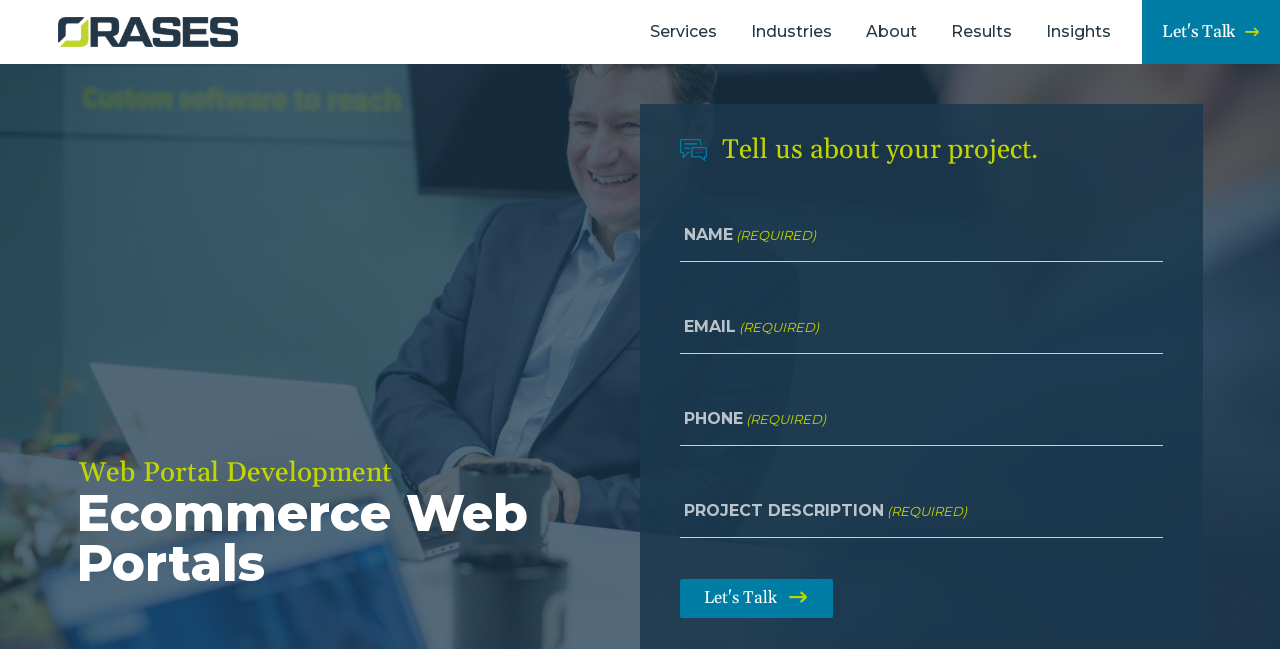Locate the bounding box coordinates of the clickable region necessary to complete the following instruction: "Learn more about 'Software Development' service". Provide the coordinates in the format of four float numbers between 0 and 1, i.e., [left, top, right, bottom].

[0.559, 0.25, 0.738, 0.273]